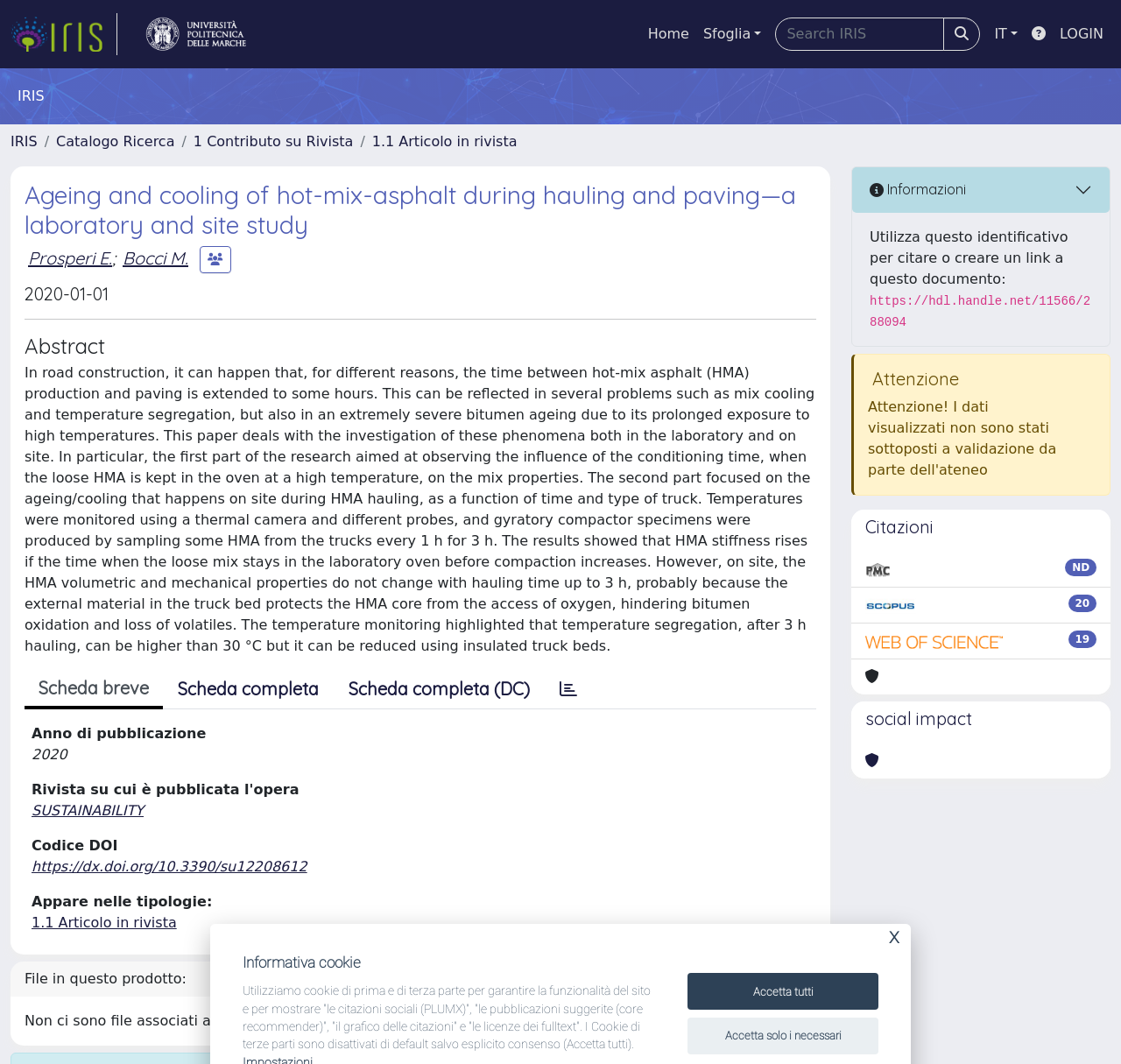What is the publication year of this research?
Please answer the question with a single word or phrase, referencing the image.

2020